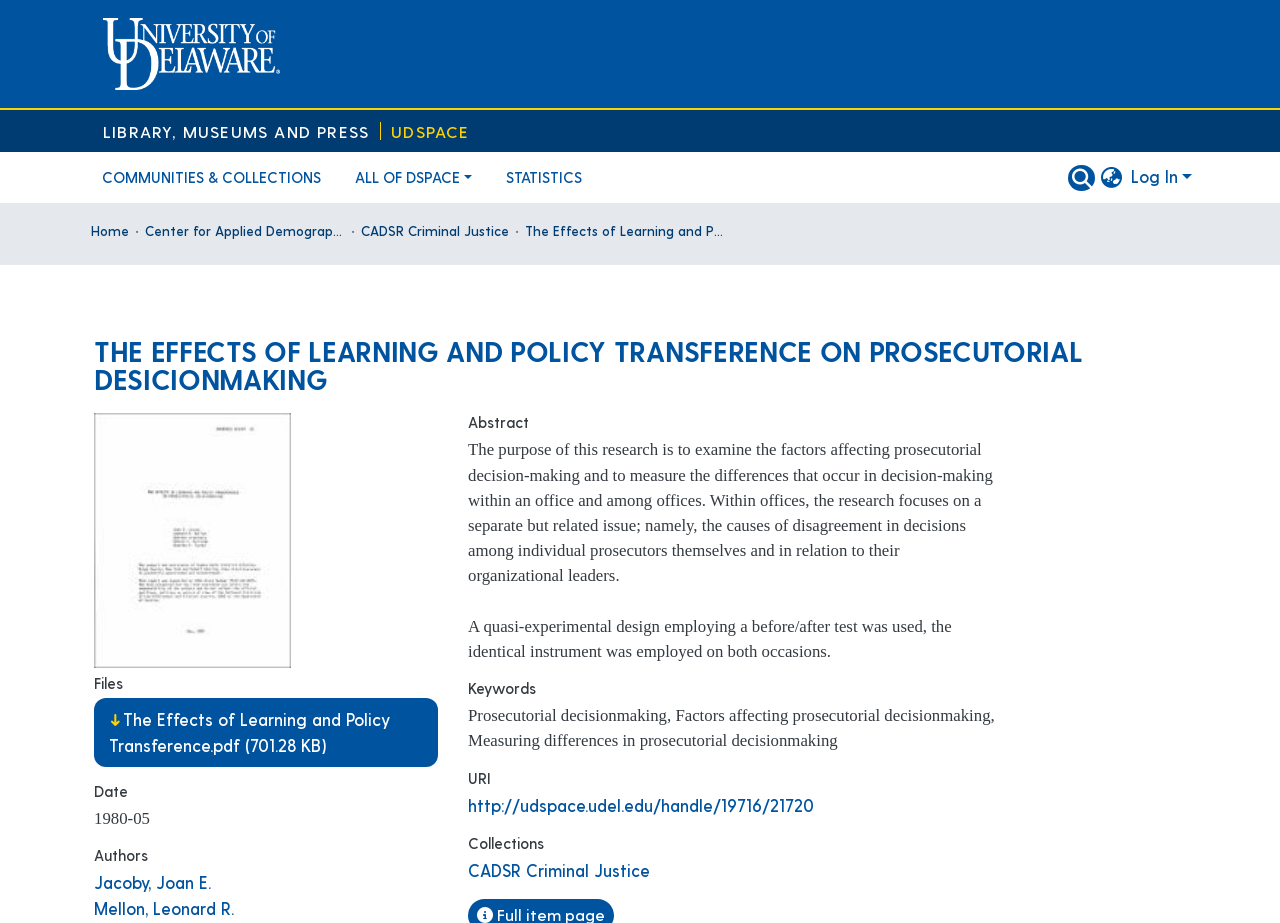Find the bounding box coordinates of the clickable area required to complete the following action: "View the PDF file".

[0.073, 0.757, 0.342, 0.831]